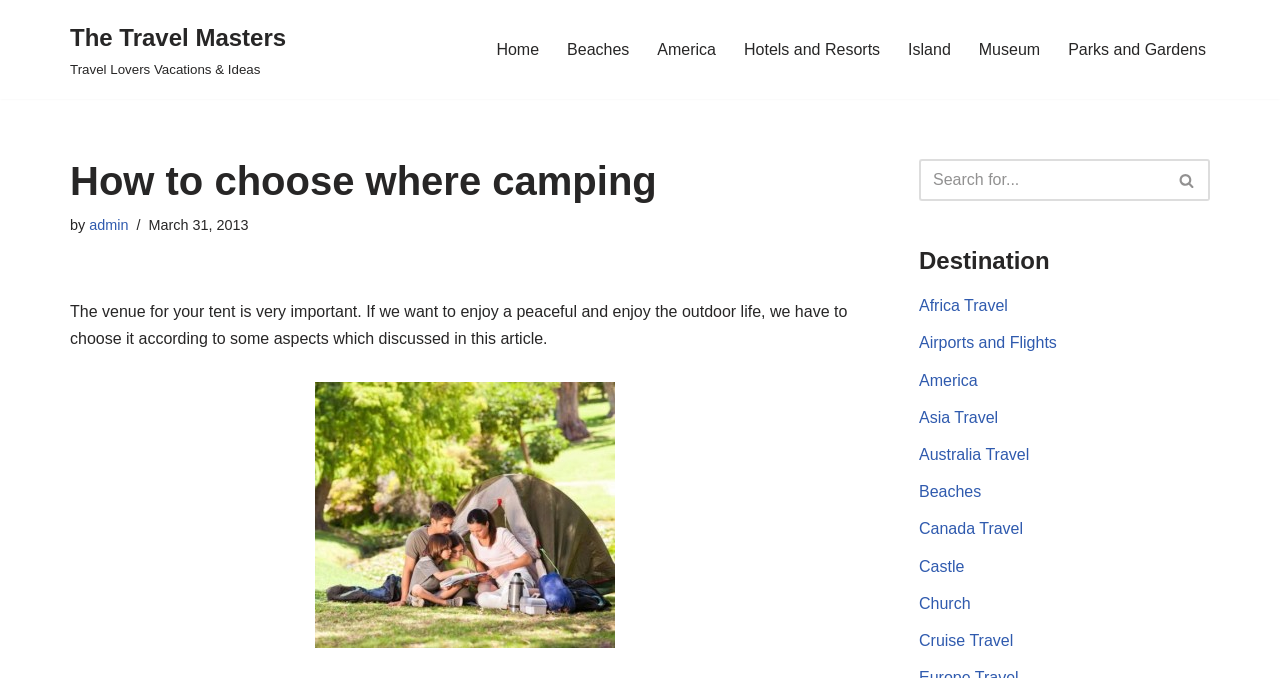Provide the bounding box coordinates of the UI element this sentence describes: "parent_node: Search for... aria-label="Search"".

[0.91, 0.235, 0.945, 0.297]